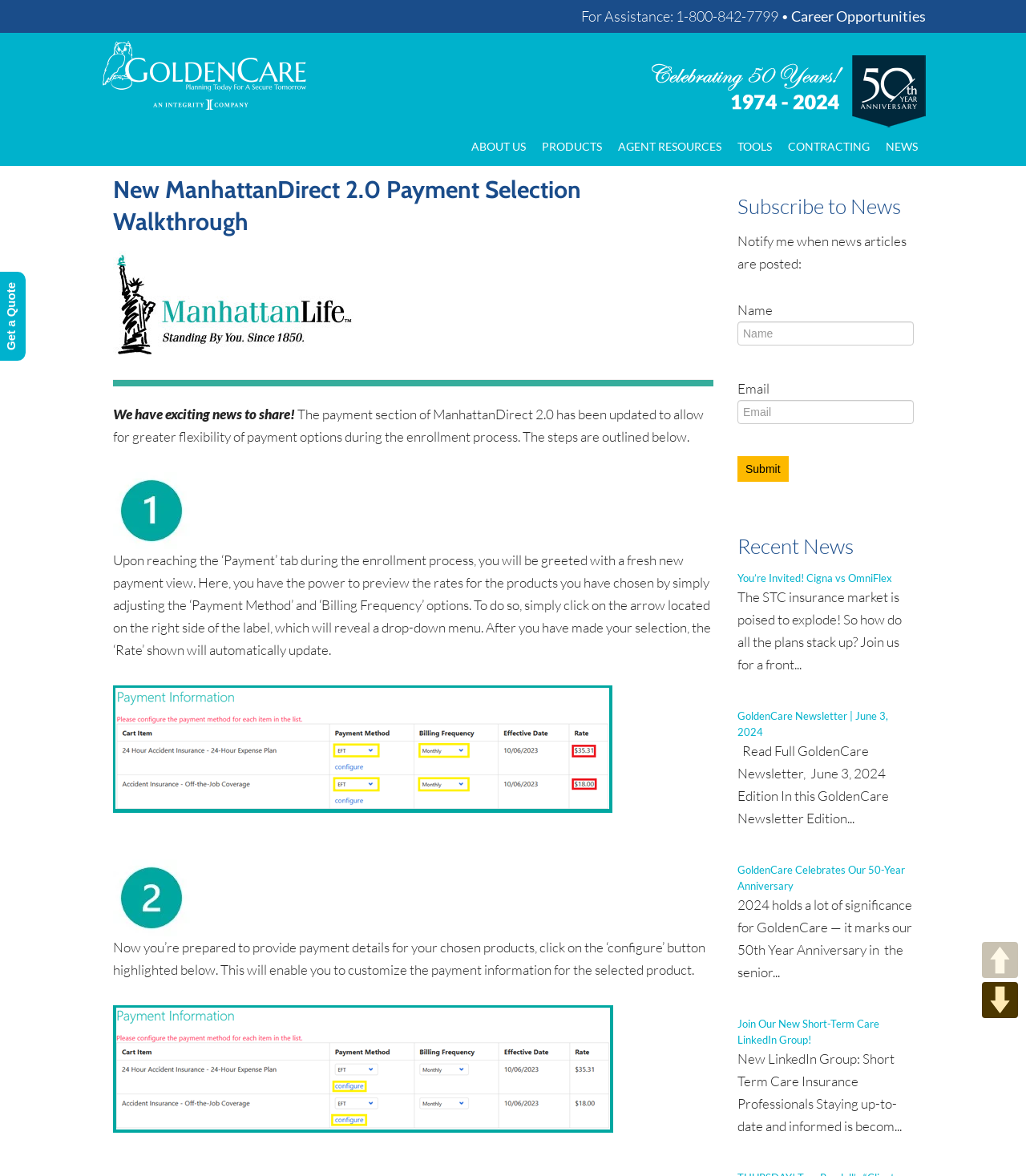Answer the following query concisely with a single word or phrase:
What is the name of the company?

GoldenCare Agents